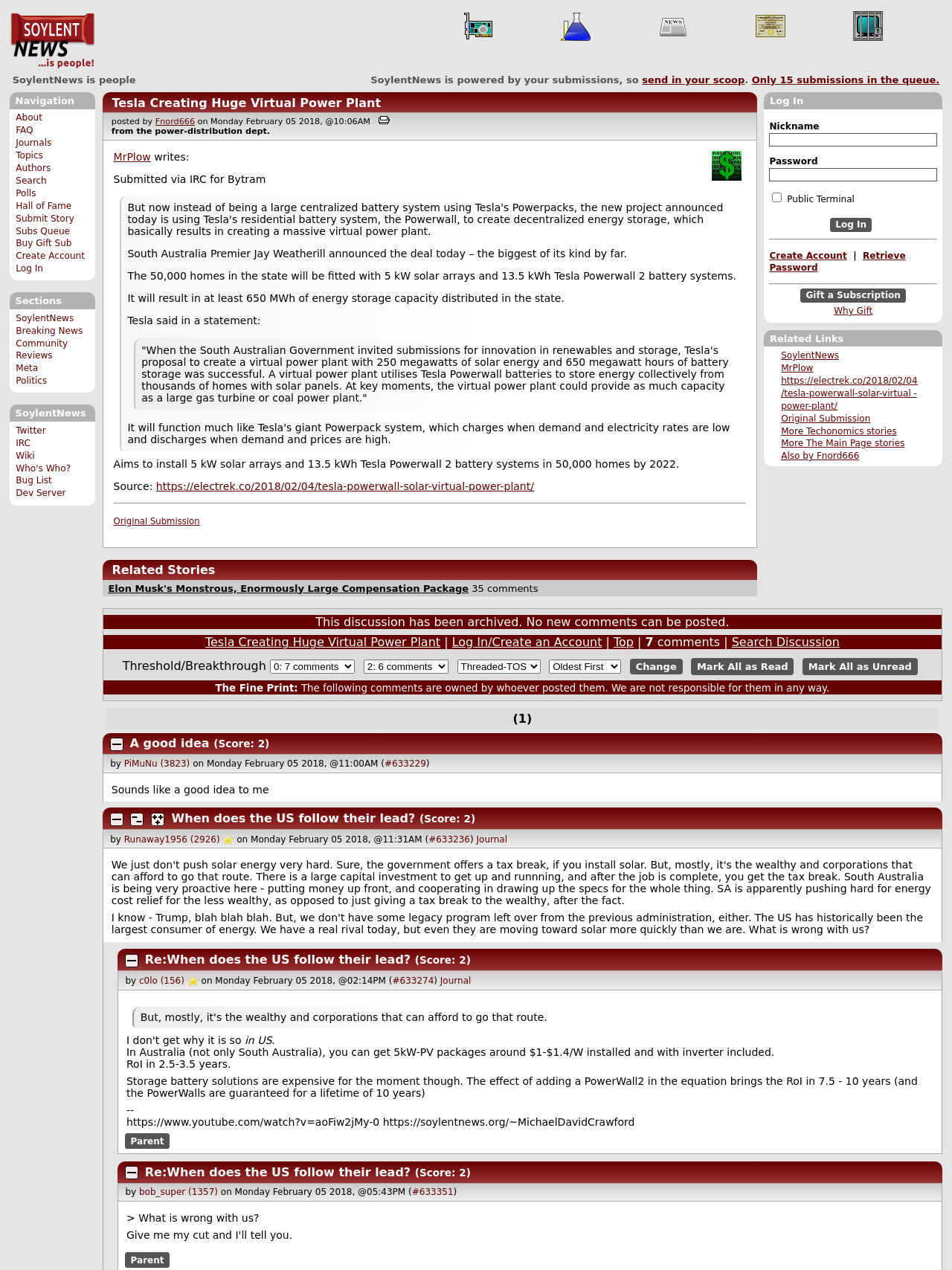Highlight the bounding box coordinates of the element that should be clicked to carry out the following instruction: "Click on the 'Log In' button". The coordinates must be given as four float numbers ranging from 0 to 1, i.e., [left, top, right, bottom].

[0.872, 0.172, 0.916, 0.183]